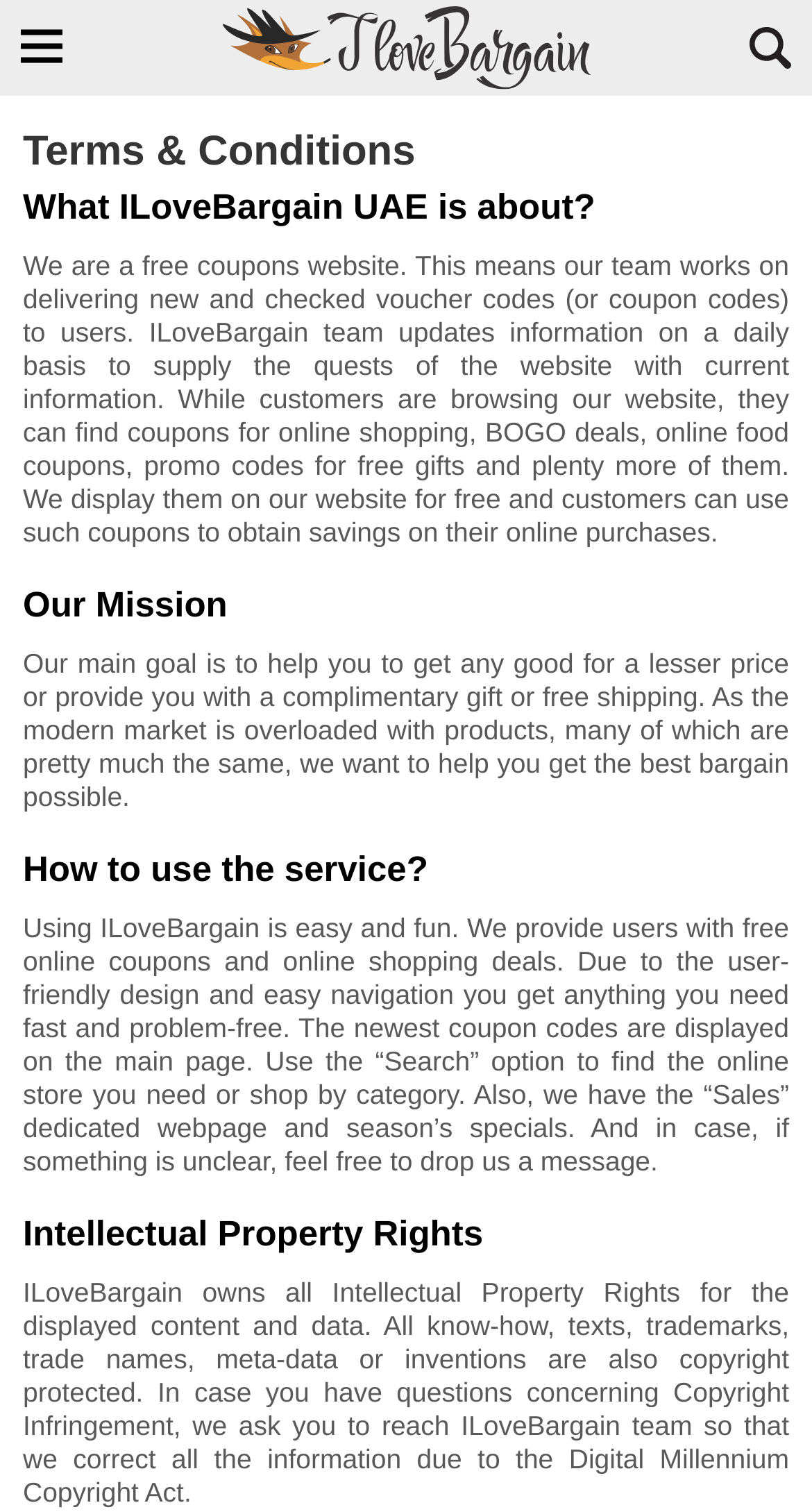Please find the top heading of the webpage and generate its text.

Terms & Conditions